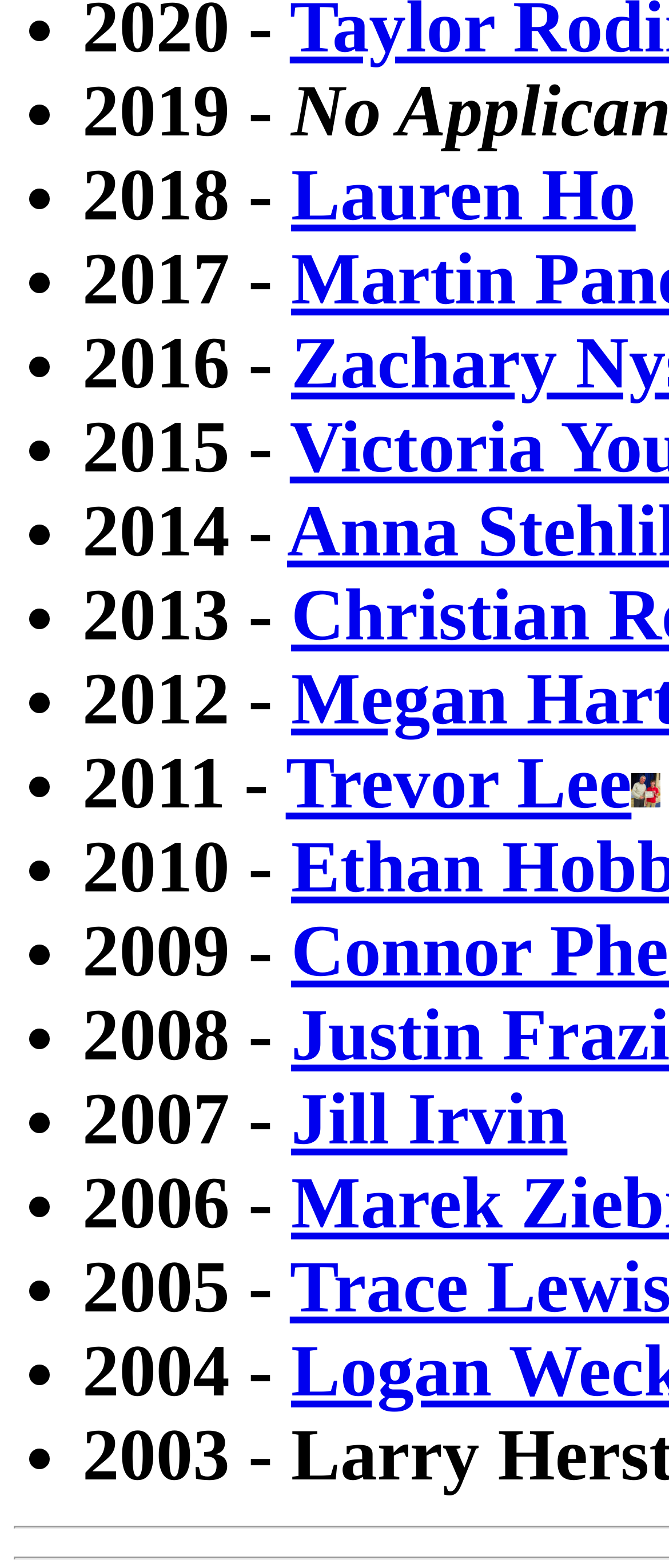What is the purpose of the webpage?
Look at the image and provide a short answer using one word or a phrase.

Listing people or events by year